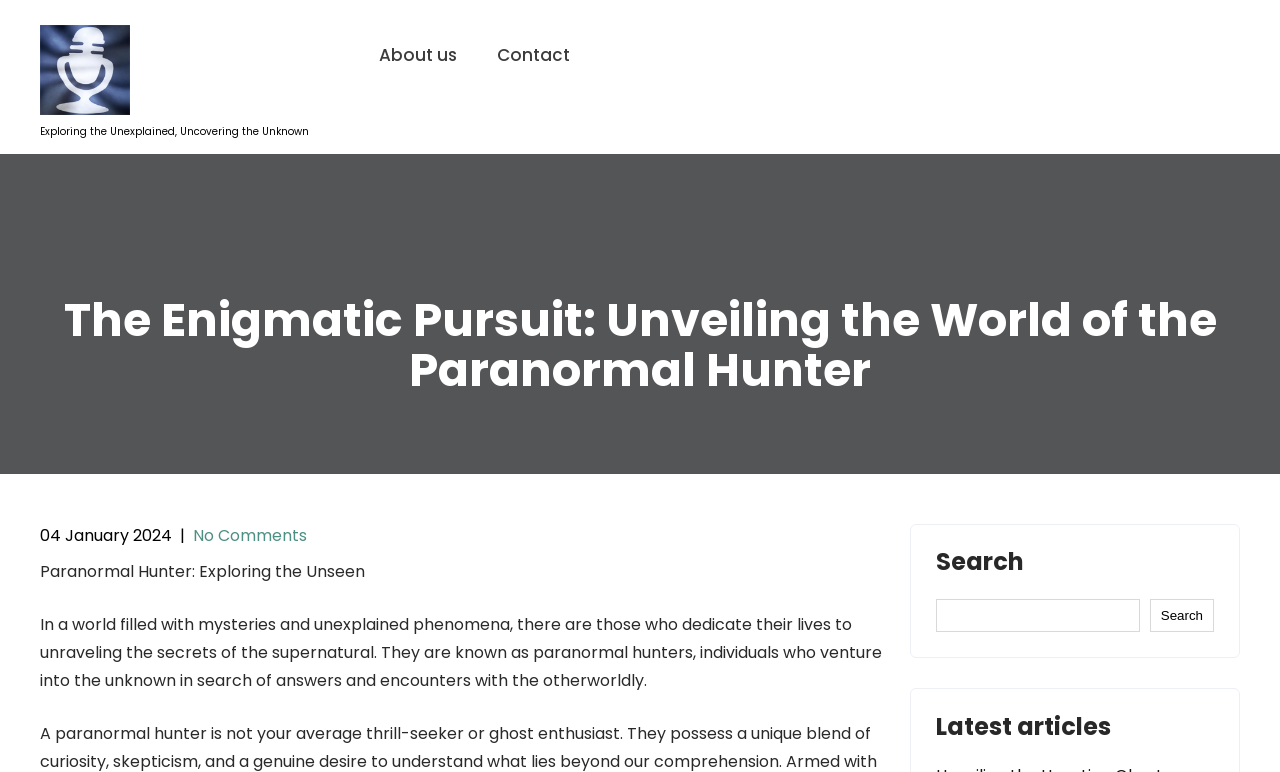Locate the UI element described by parent_node: Search name="s" and provide its bounding box coordinates. Use the format (top-left x, top-left y, bottom-right x, bottom-right y) with all values as floating point numbers between 0 and 1.

[0.731, 0.776, 0.89, 0.819]